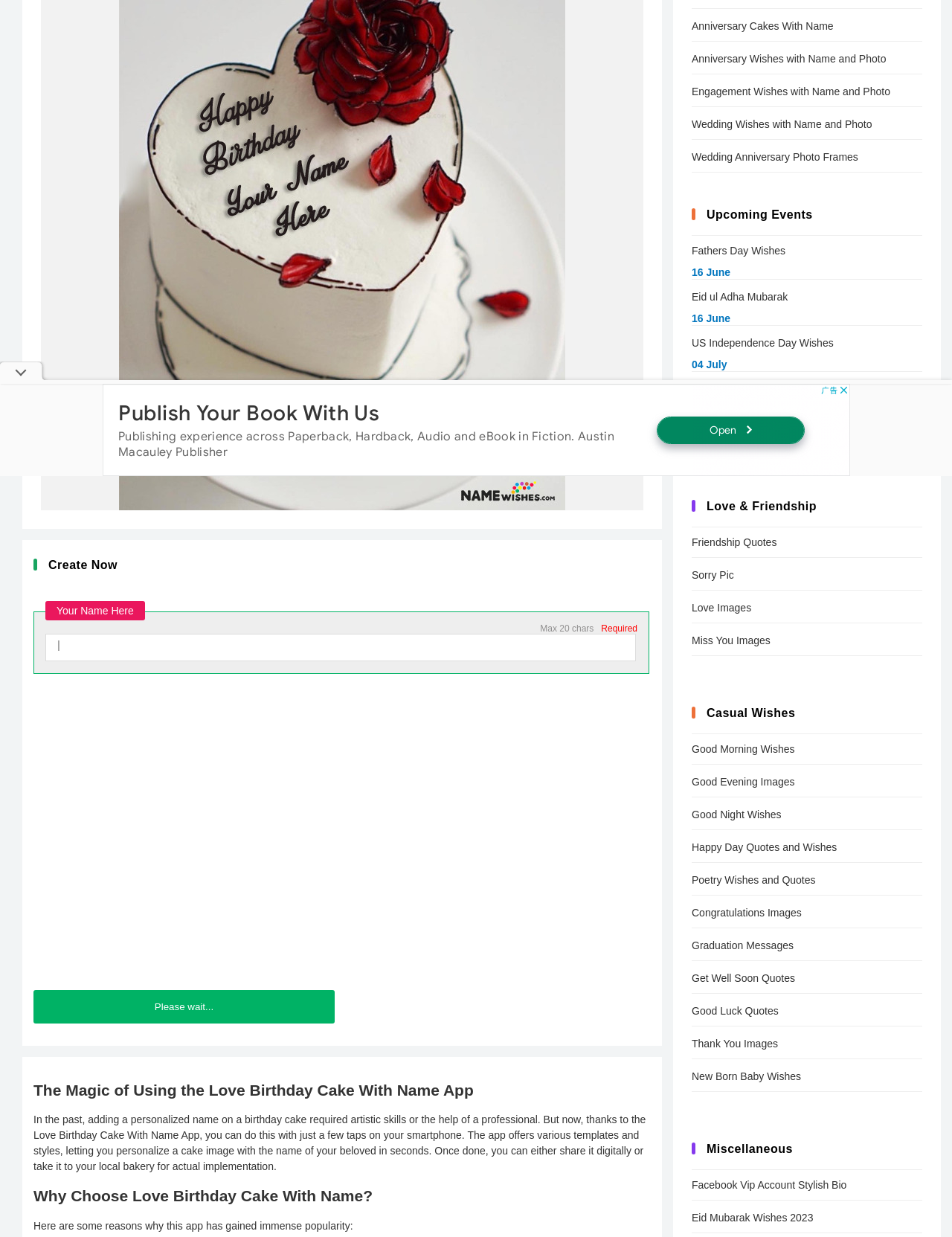Provide the bounding box coordinates, formatted as (top-left x, top-left y, bottom-right x, bottom-right y), with all values being floating point numbers between 0 and 1. Identify the bounding box of the UI element that matches the description: Thank You Images

[0.727, 0.832, 0.969, 0.856]